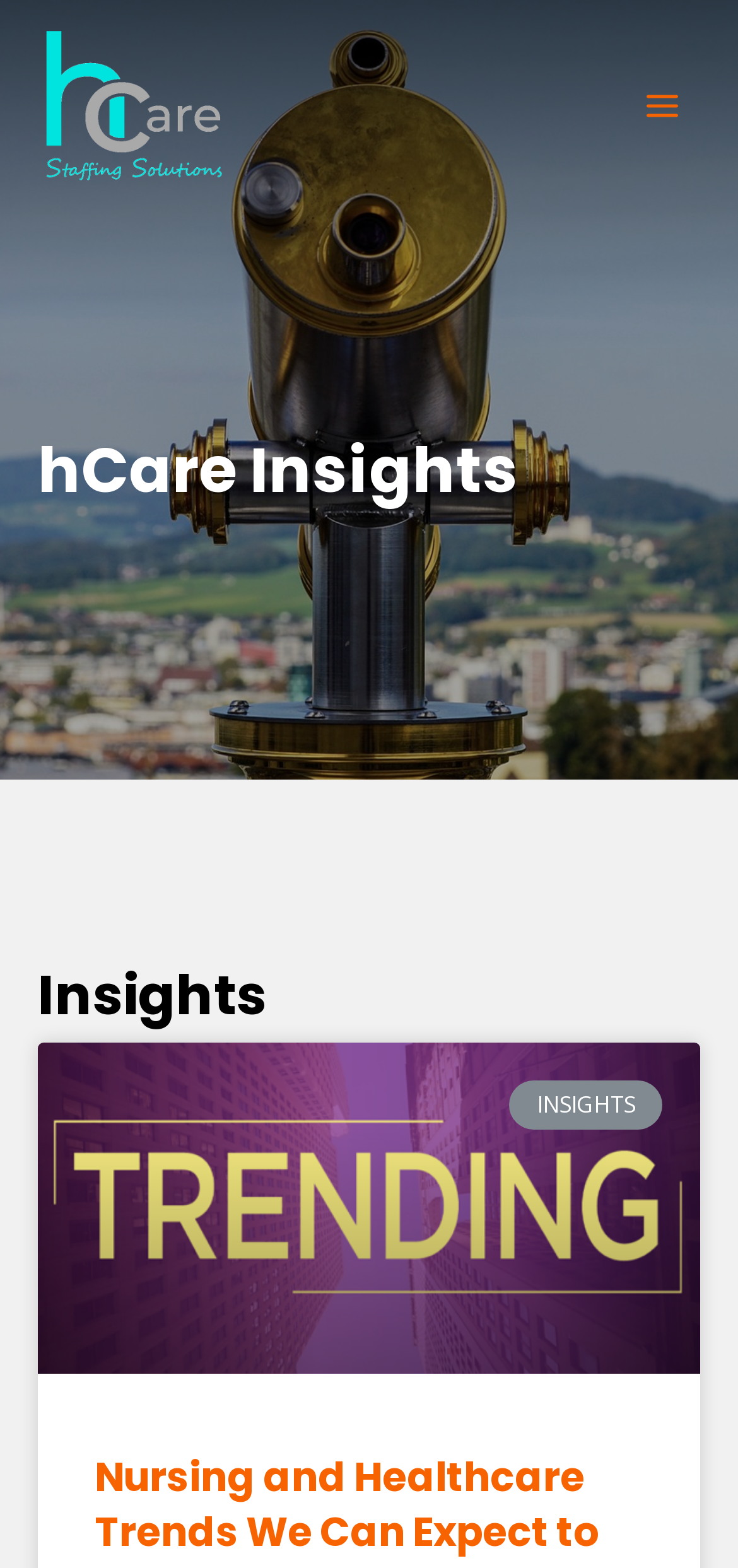Provide your answer to the question using just one word or phrase: What is the text of the static text element?

INSIGHTS